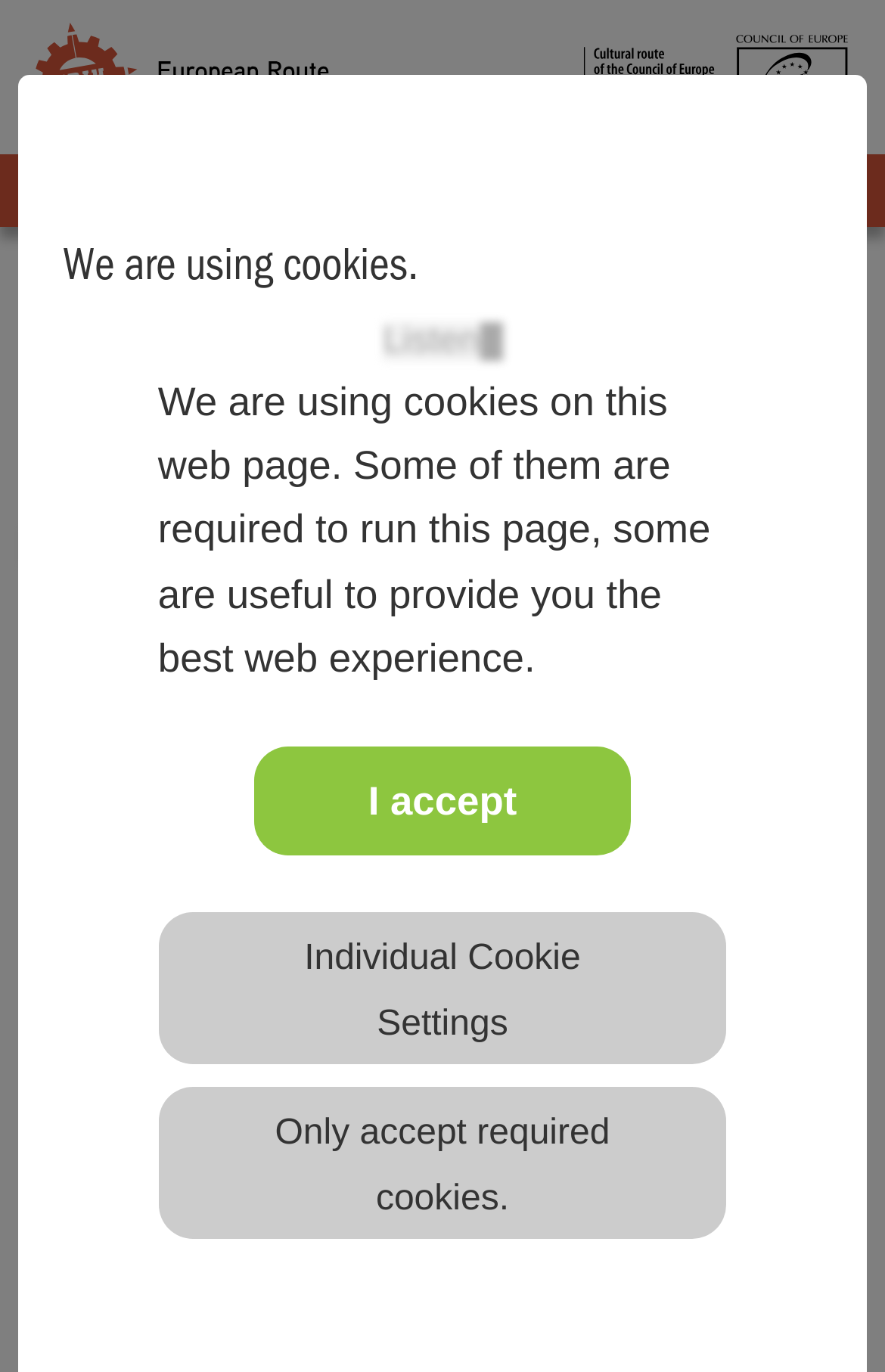Extract the bounding box coordinates of the UI element described: "Stories about People: Biographies". Provide the coordinates in the format [left, top, right, bottom] with values ranging from 0 to 1.

[0.026, 0.256, 0.5, 0.277]